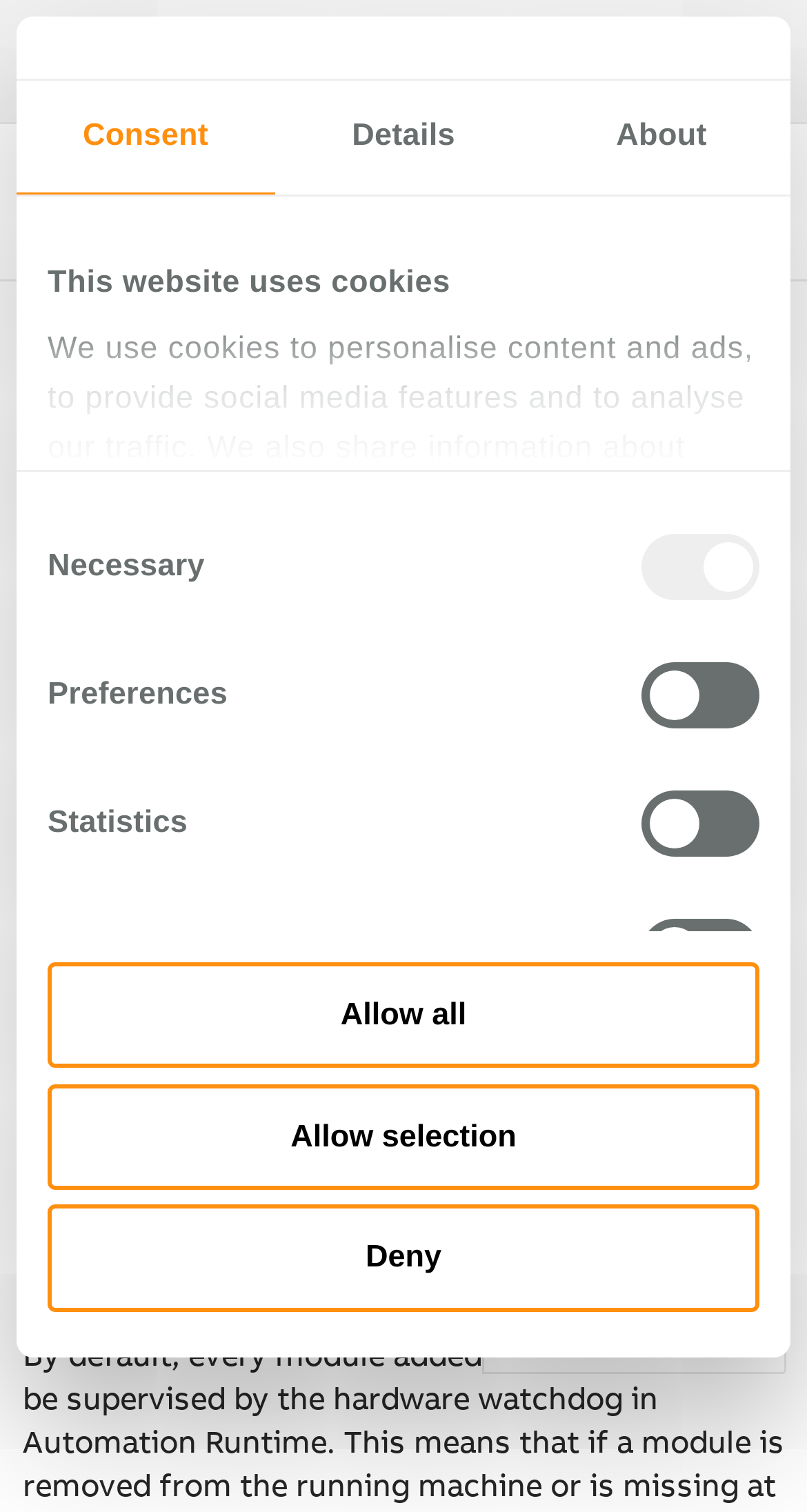Based on the element description: "parent_node: Academy", identify the bounding box coordinates for this UI element. The coordinates must be four float numbers between 0 and 1, listed as [left, top, right, bottom].

[0.048, 0.021, 0.303, 0.06]